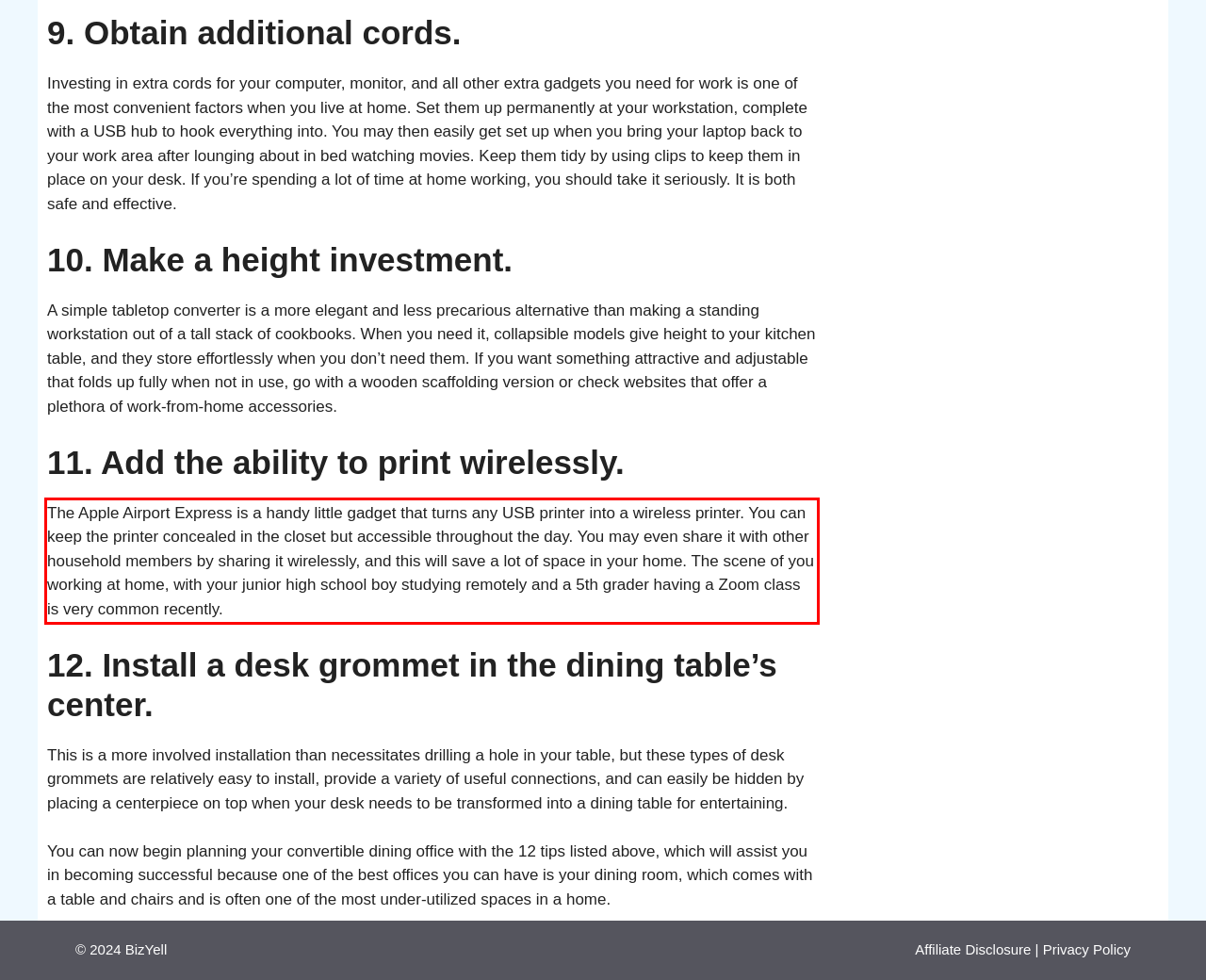Please analyze the provided webpage screenshot and perform OCR to extract the text content from the red rectangle bounding box.

The Apple Airport Express is a handy little gadget that turns any USB printer into a wireless printer. You can keep the printer concealed in the closet but accessible throughout the day. You may even share it with other household members by sharing it wirelessly, and this will save a lot of space in your home. The scene of you working at home, with your junior high school boy studying remotely and a 5th grader having a Zoom class is very common recently.